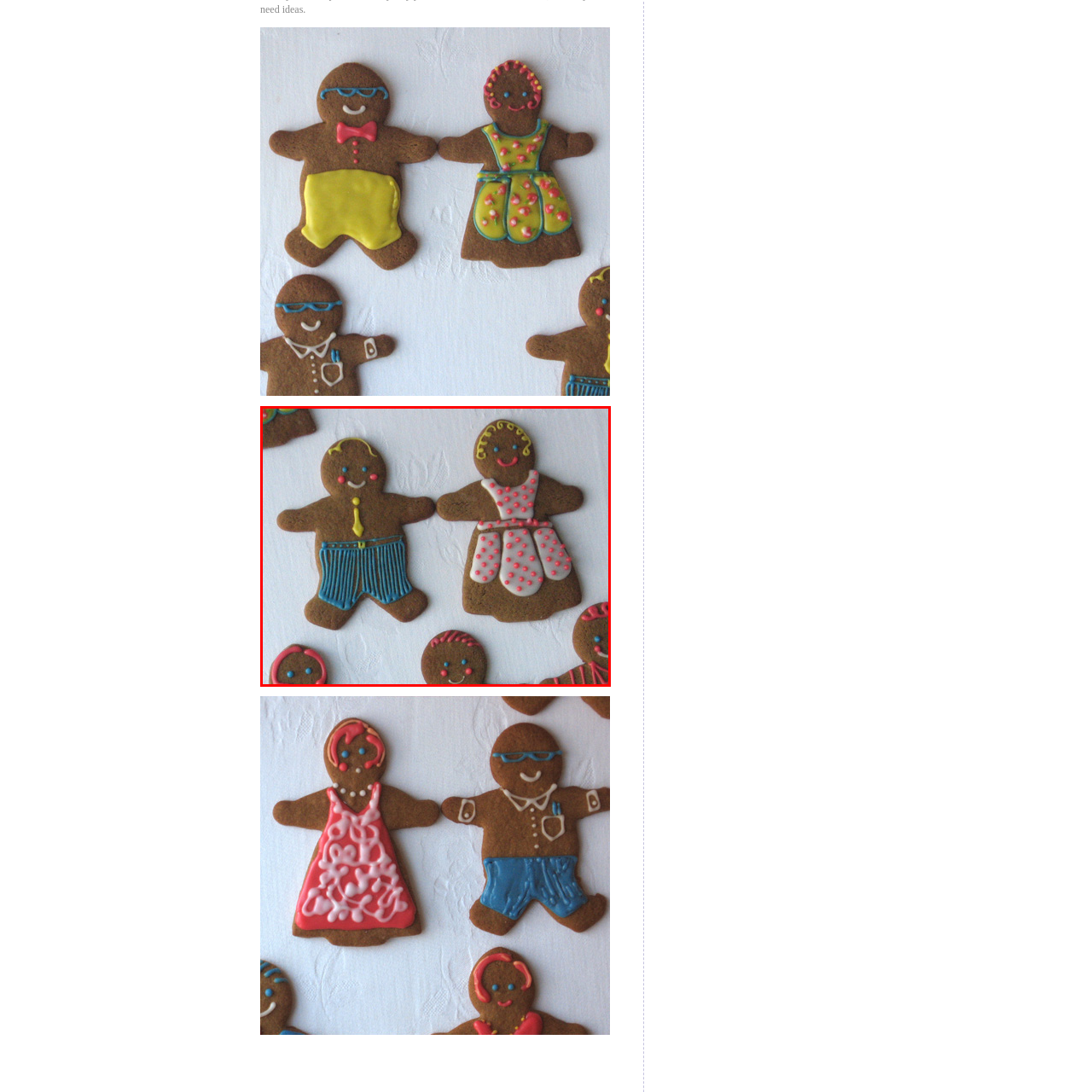Focus on the image within the purple boundary, What is the color of the gingerbread woman's hair? 
Answer briefly using one word or phrase.

Golden